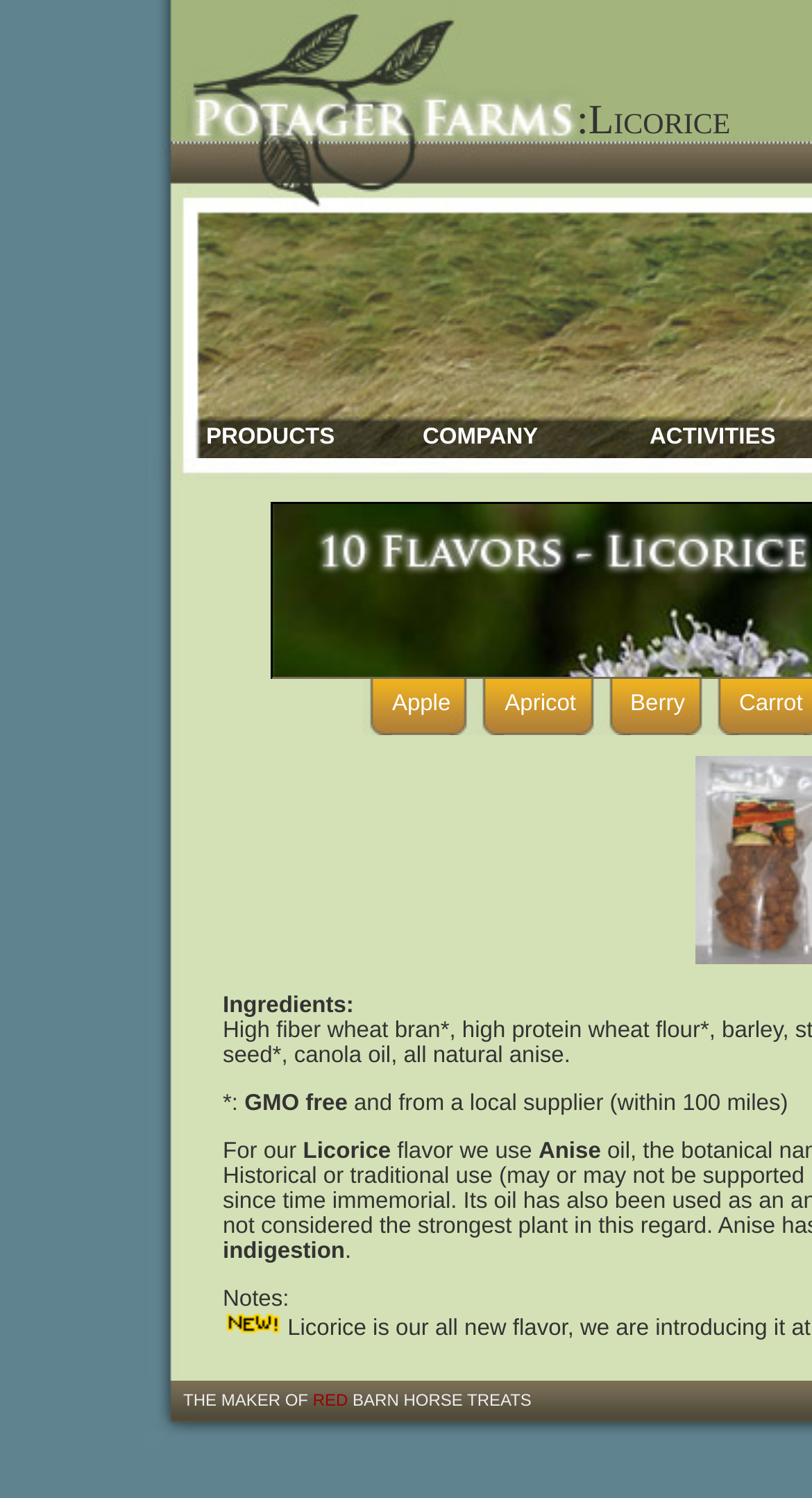Determine the bounding box coordinates of the clickable element to complete this instruction: "View the 'PRODUCTS' page". Provide the coordinates in the format of four float numbers between 0 and 1, [left, top, right, bottom].

[0.254, 0.284, 0.412, 0.3]